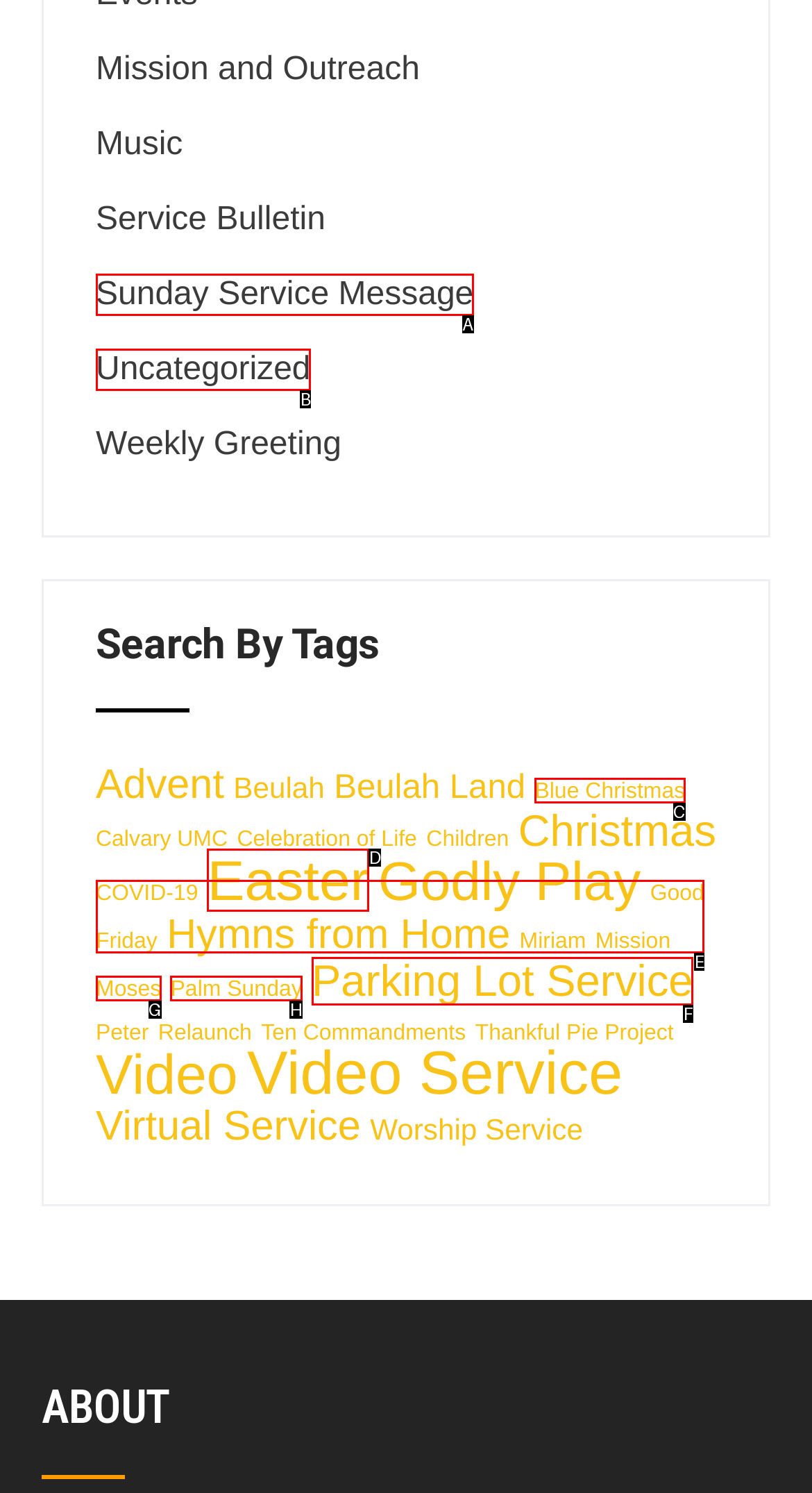Select the letter of the HTML element that best fits the description: +14View All Chapters
Answer with the corresponding letter from the provided choices.

None